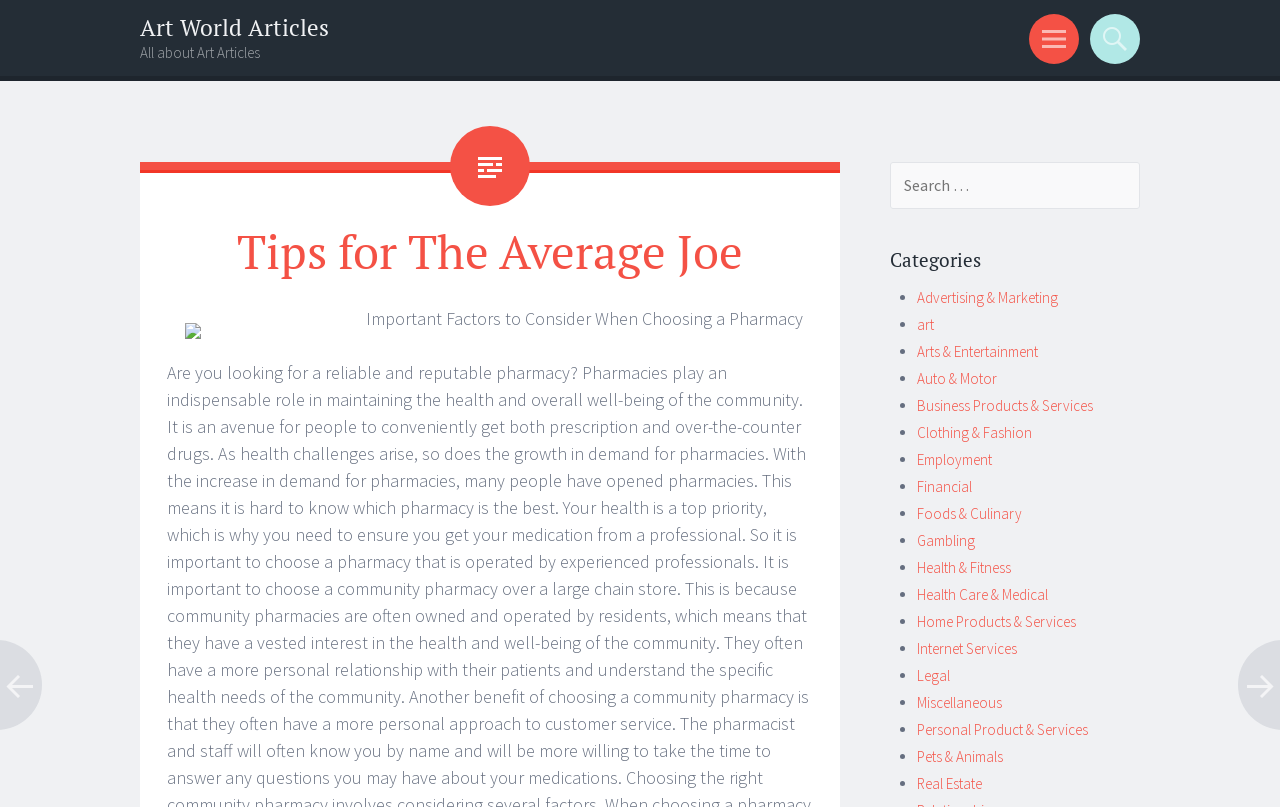Please identify the primary heading of the webpage and give its text content.

Art World Articles